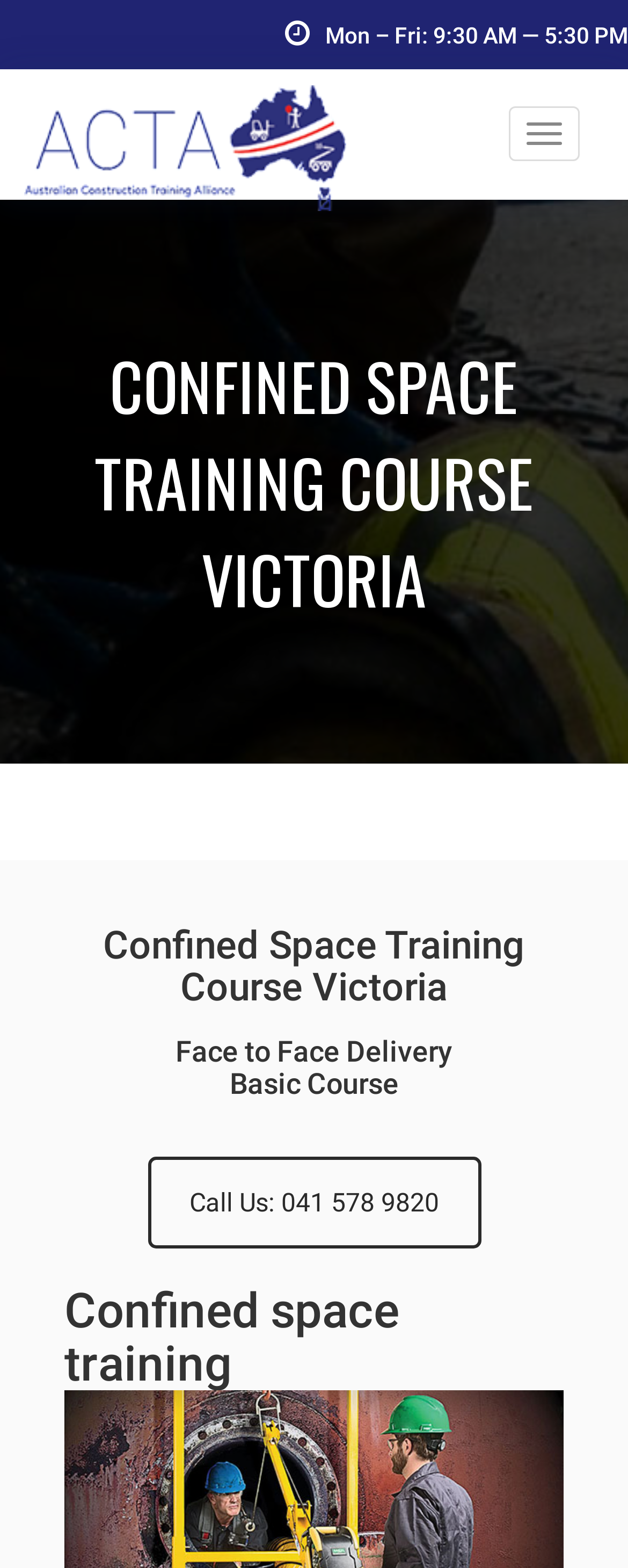Find the bounding box of the UI element described as: "Toggle navigation". The bounding box coordinates should be given as four float values between 0 and 1, i.e., [left, top, right, bottom].

[0.81, 0.068, 0.923, 0.103]